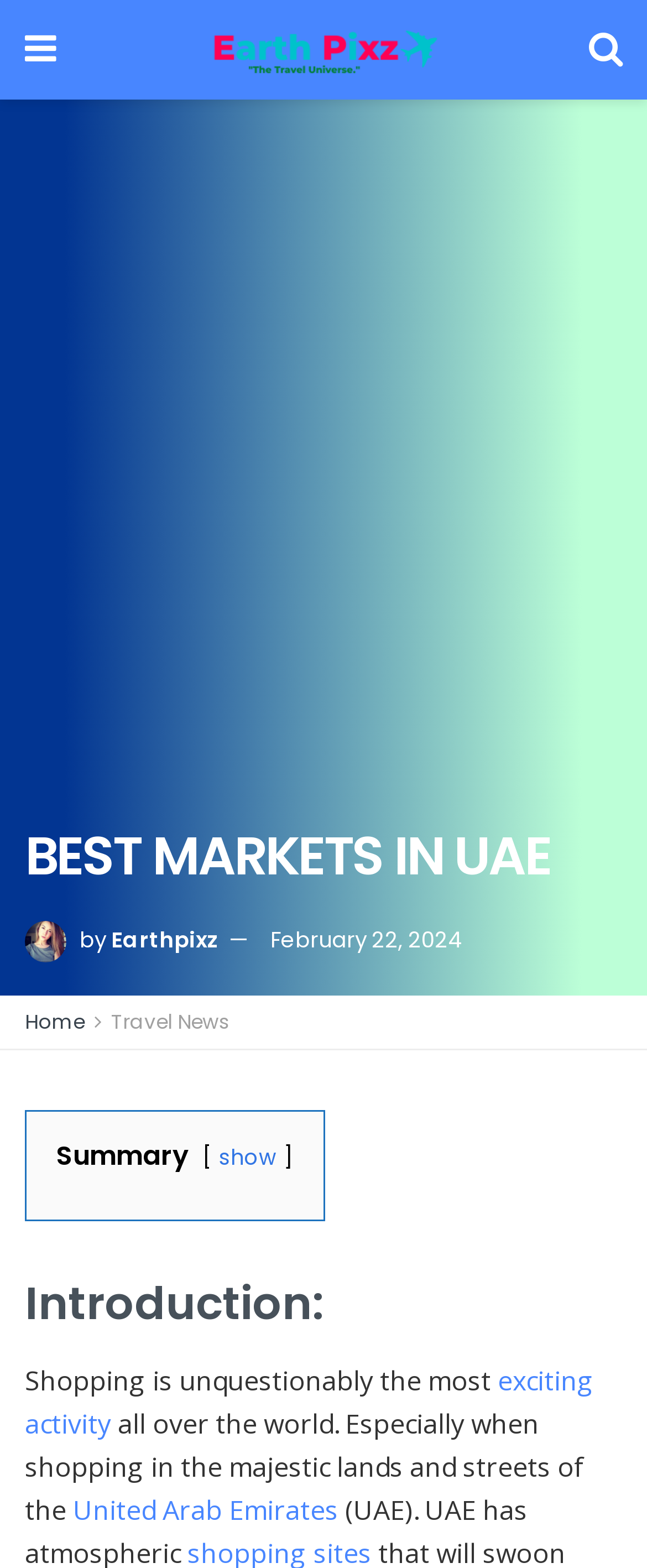Generate the text content of the main heading of the webpage.

BEST MARKETS IN UAE